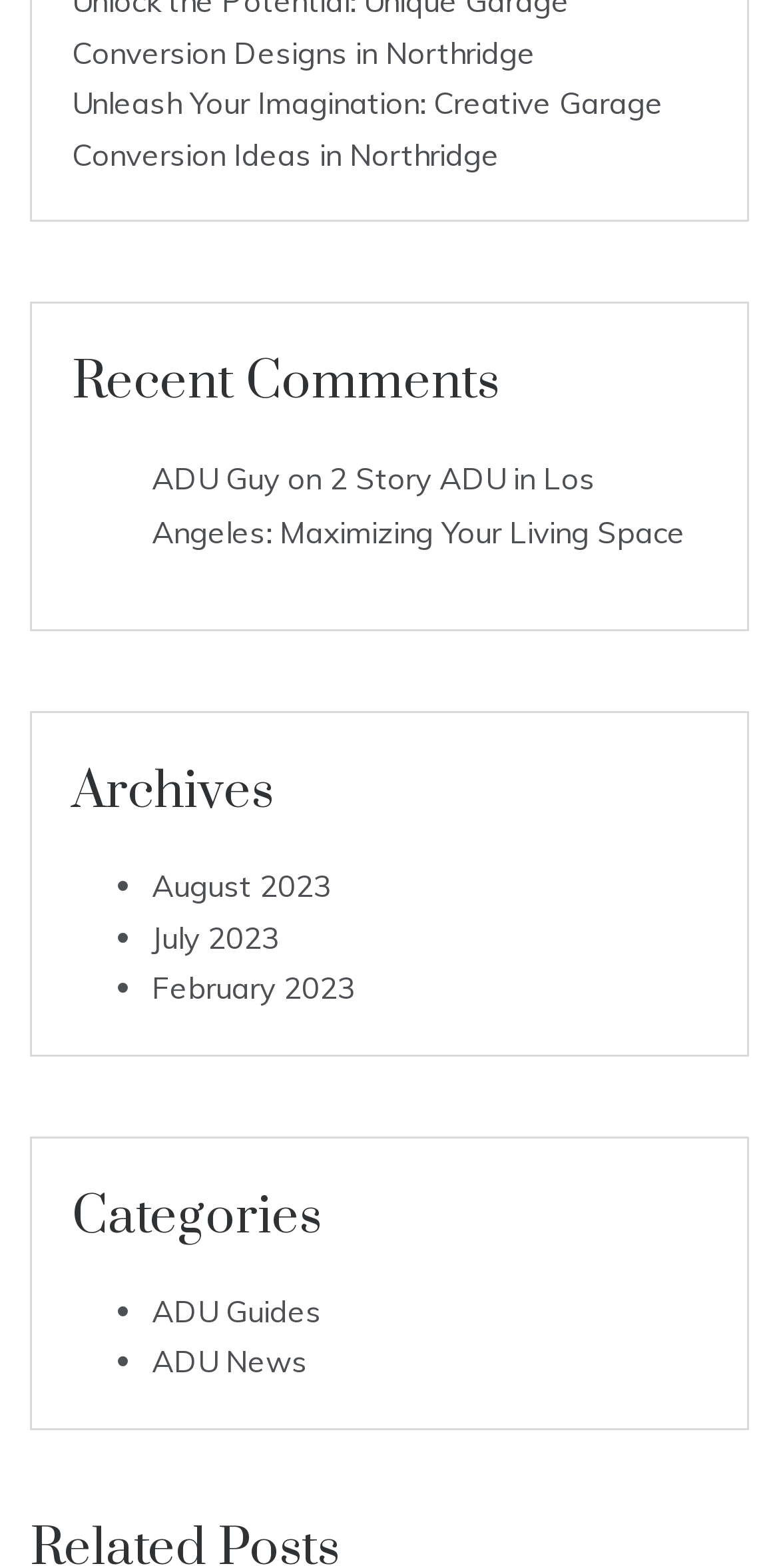Pinpoint the bounding box coordinates of the area that should be clicked to complete the following instruction: "Explore ADU Guides category". The coordinates must be given as four float numbers between 0 and 1, i.e., [left, top, right, bottom].

[0.195, 0.824, 0.413, 0.848]